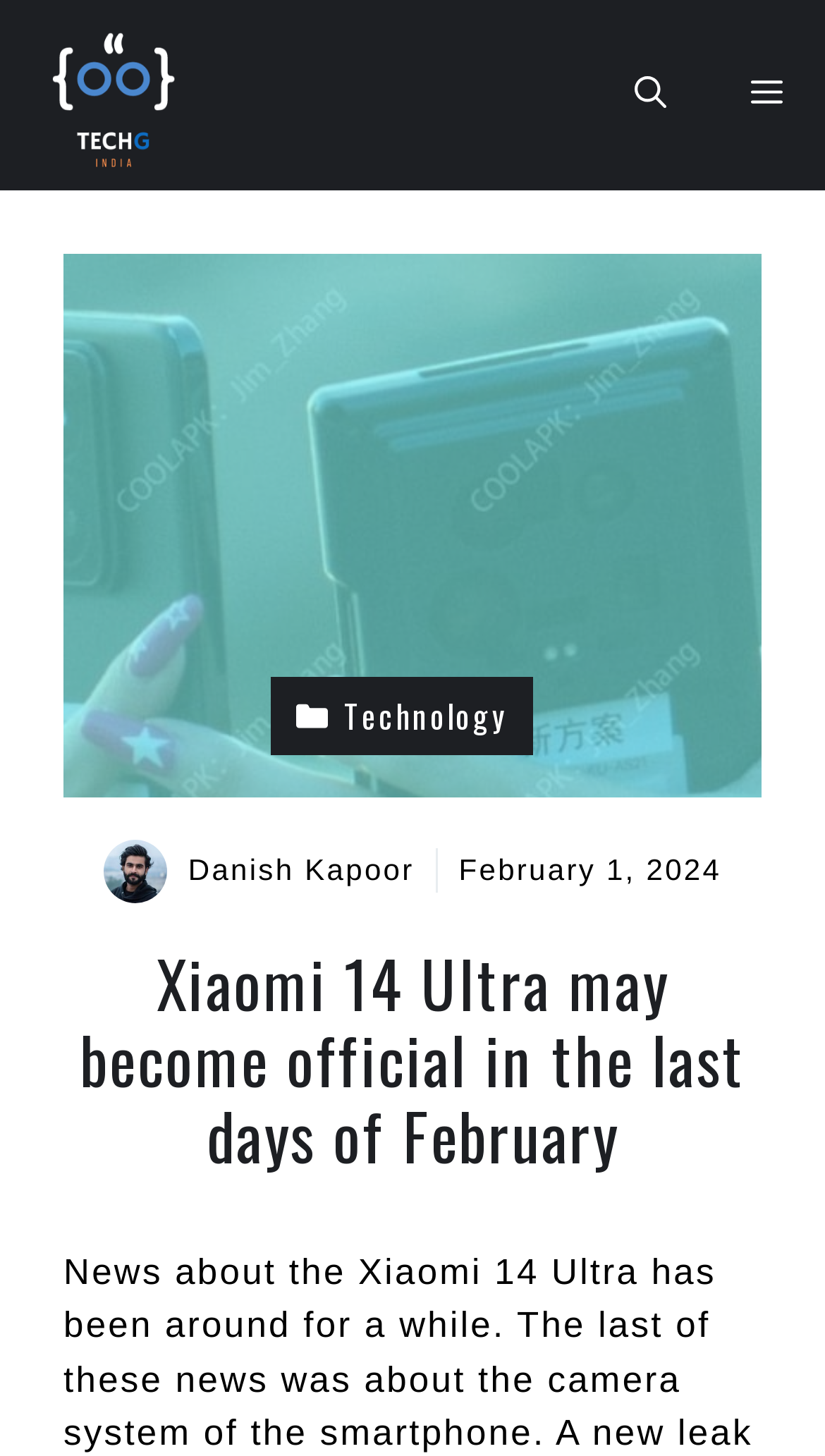What is the name of the author?
Answer the question in a detailed and comprehensive manner.

I found the author's name by looking at the image with a caption 'Danish Kapoor', which is located below the search button.